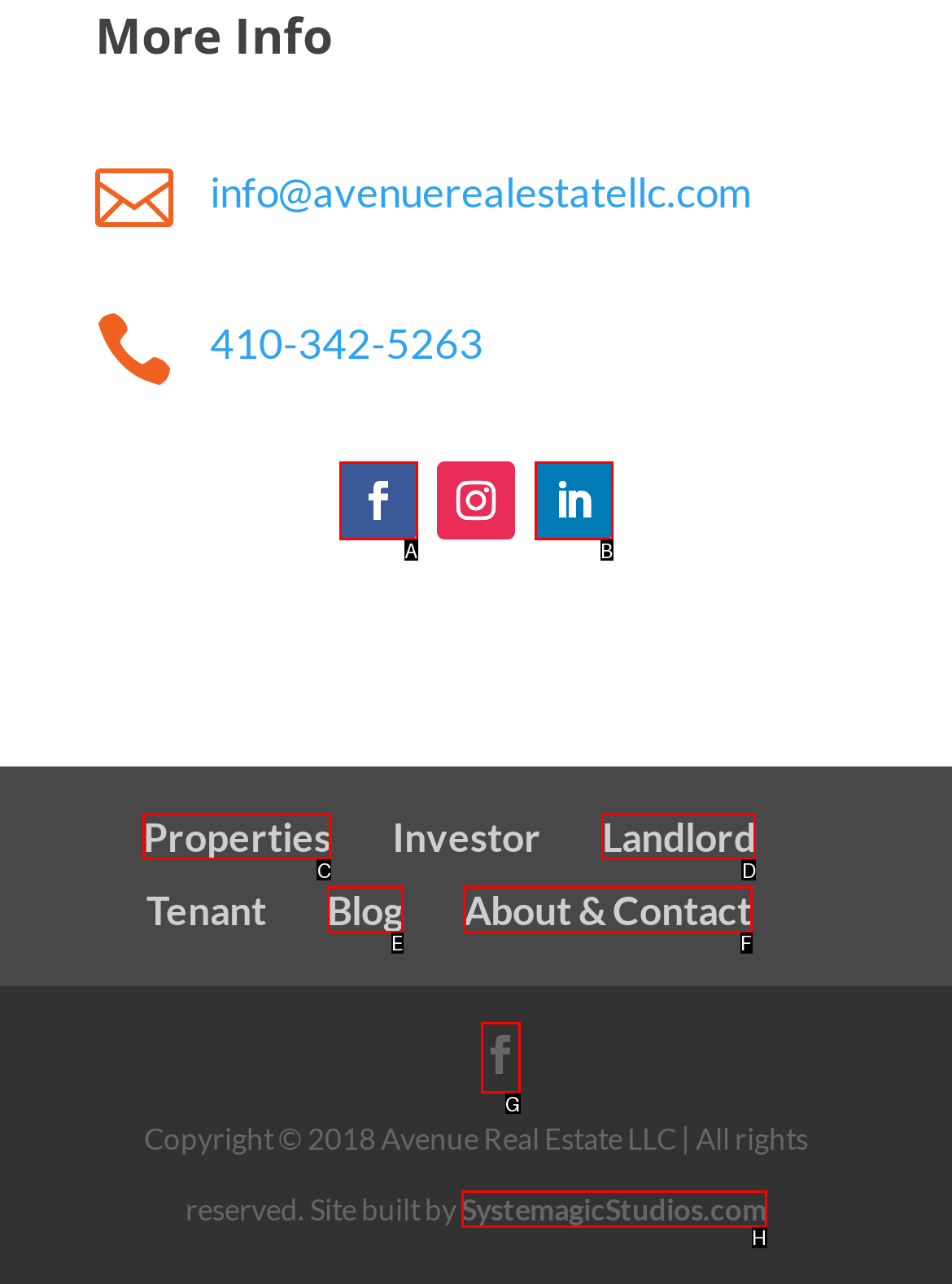Based on the given description: About & Contact, identify the correct option and provide the corresponding letter from the given choices directly.

F